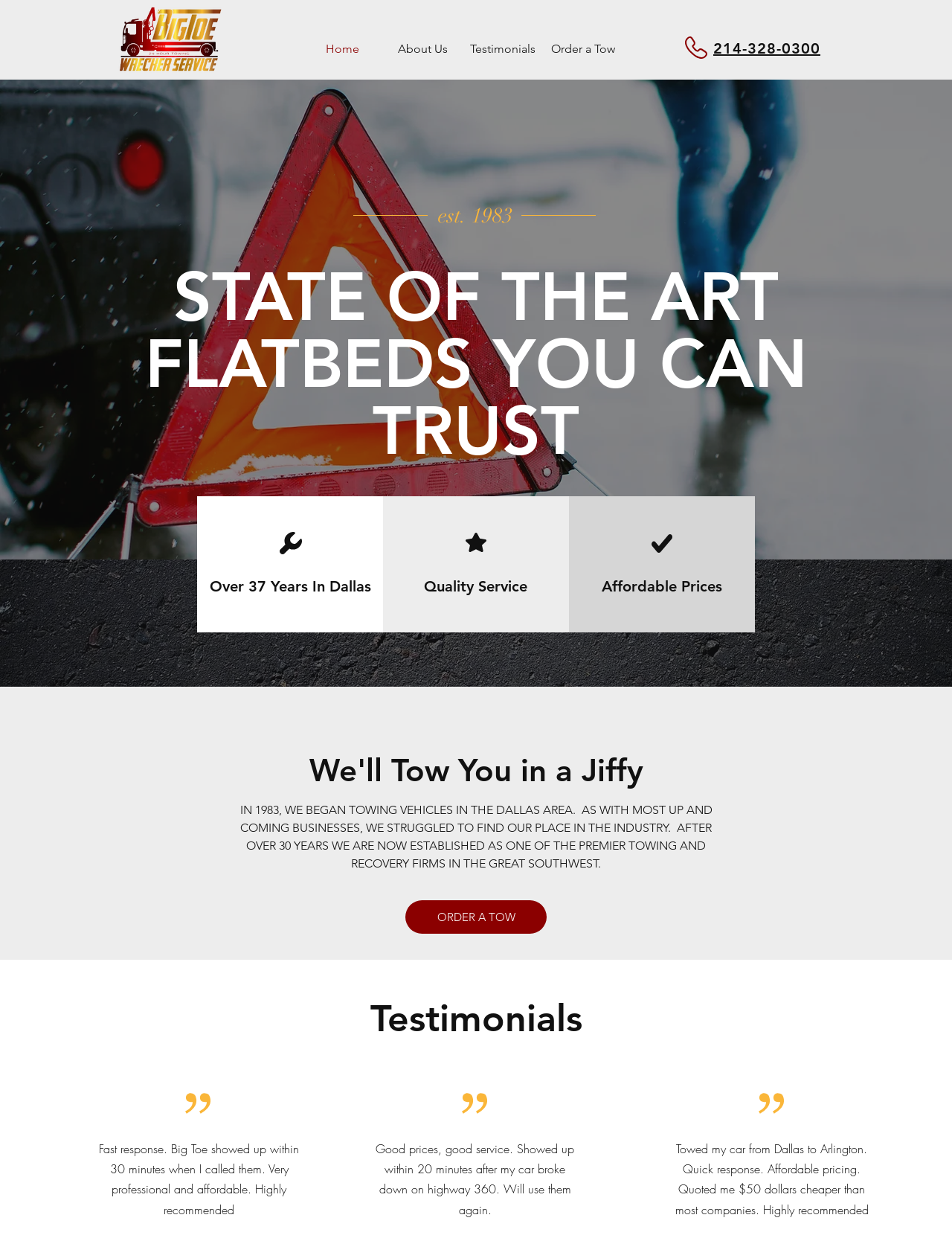What is the phone number to order a tow?
Kindly offer a detailed explanation using the data available in the image.

I found the answer by looking at the link element with the phone number '214-328-0300' which is located near the top of the webpage, indicating that it is the phone number to order a tow.